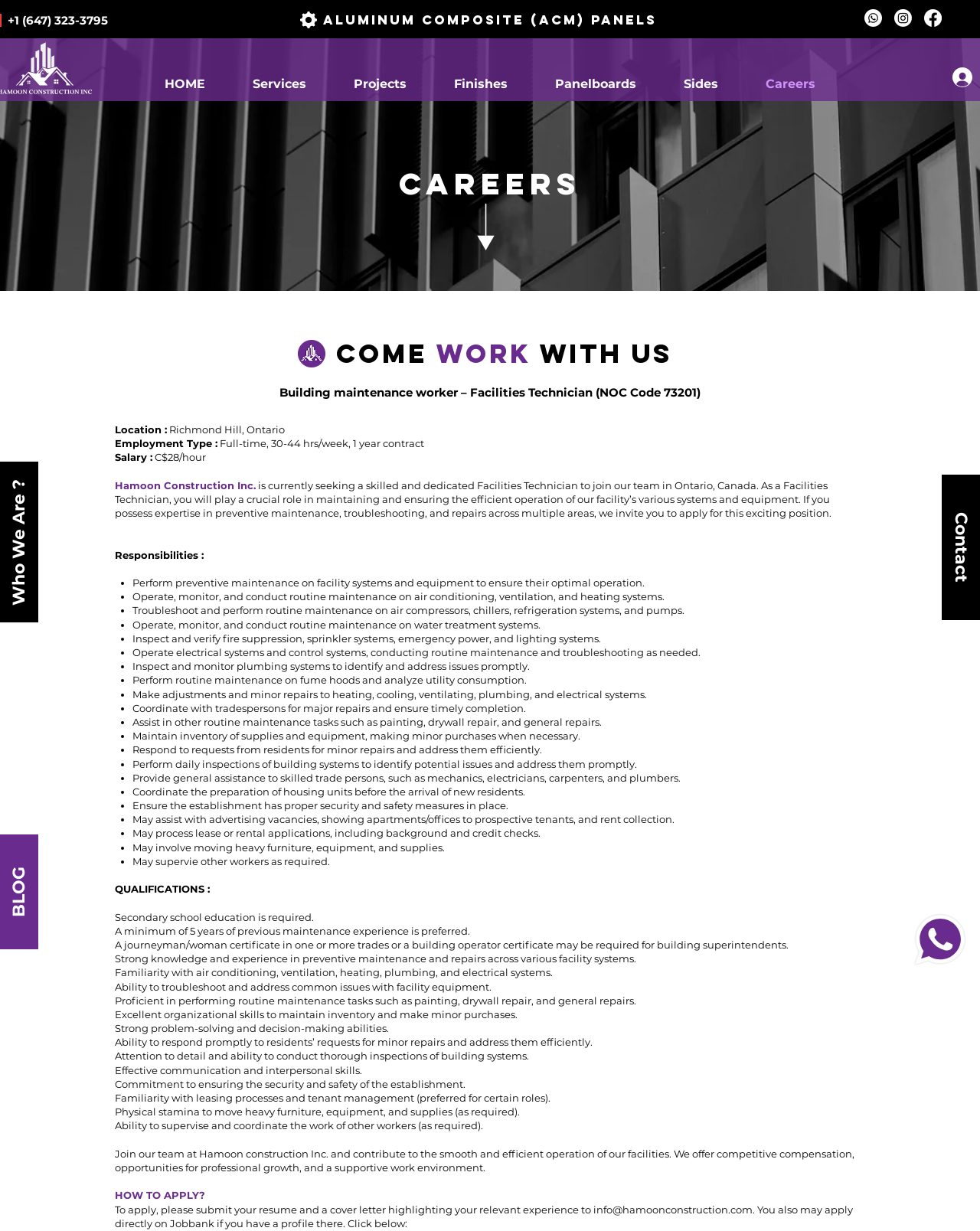What is the job title being advertised? From the image, respond with a single word or brief phrase.

Facilities Technician